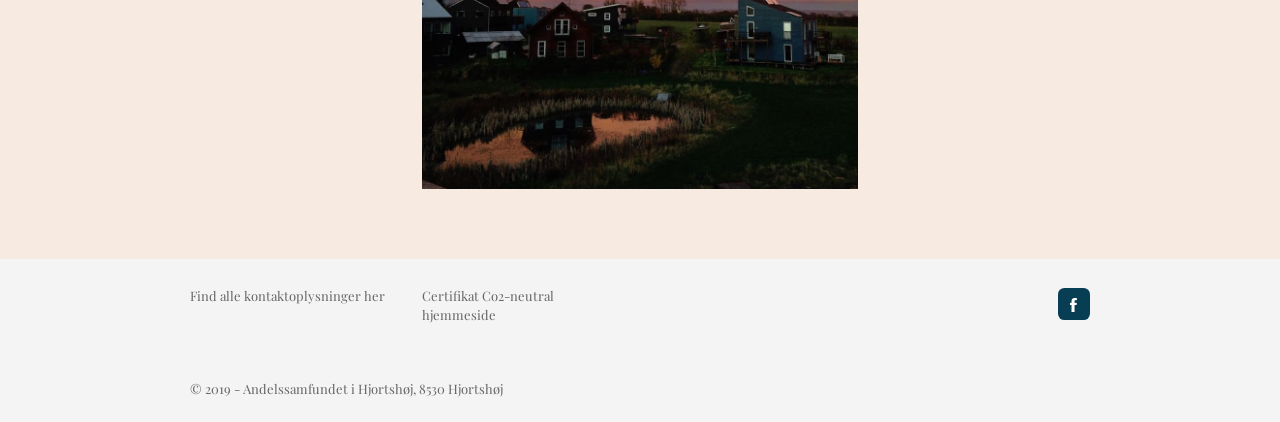Identify the bounding box of the UI element that matches this description: "Facebook".

[0.827, 0.684, 0.852, 0.759]